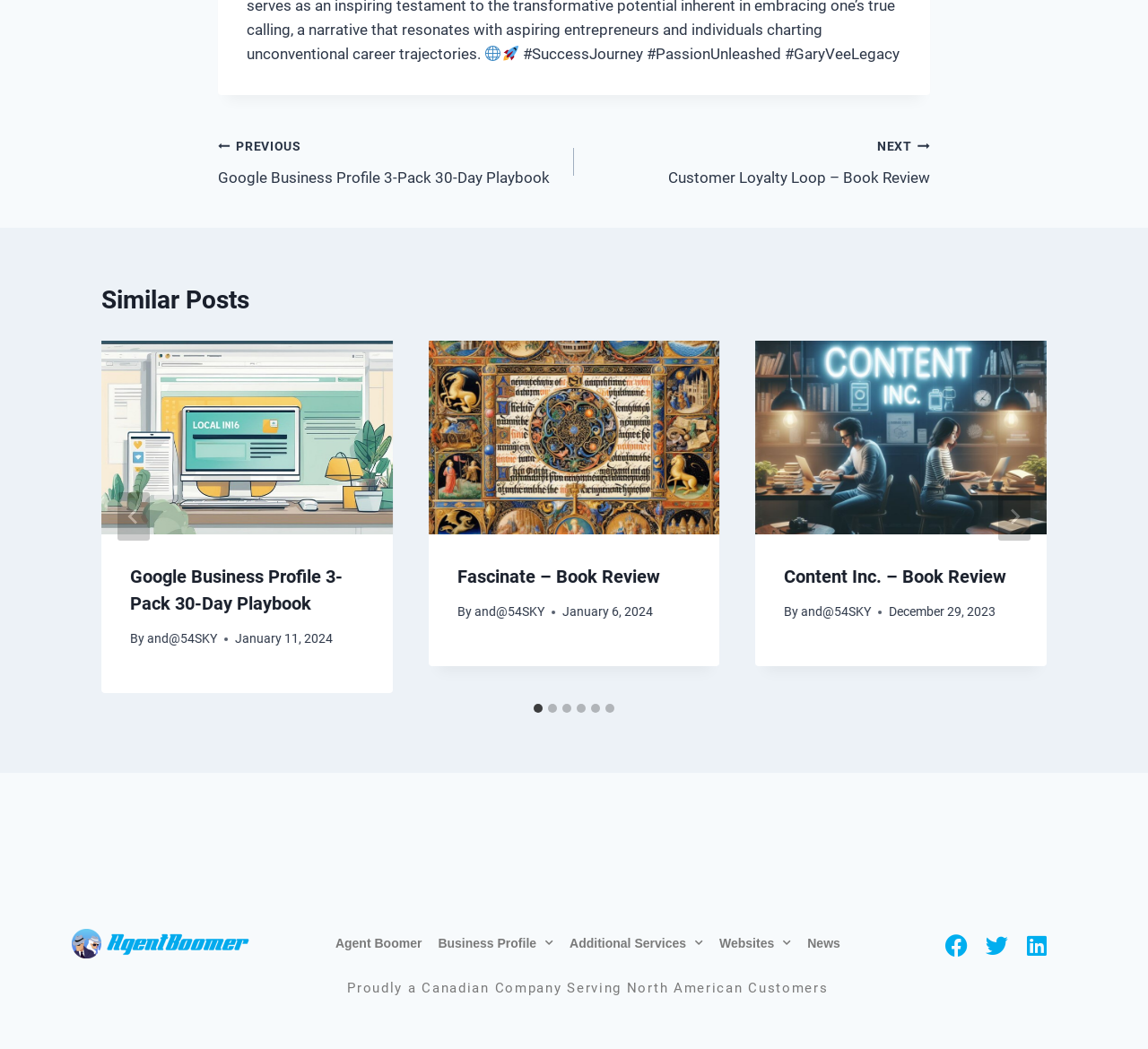Determine the bounding box coordinates for the clickable element required to fulfill the instruction: "Select the '2 of 6' slide". Provide the coordinates as four float numbers between 0 and 1, i.e., [left, top, right, bottom].

[0.373, 0.325, 0.627, 0.66]